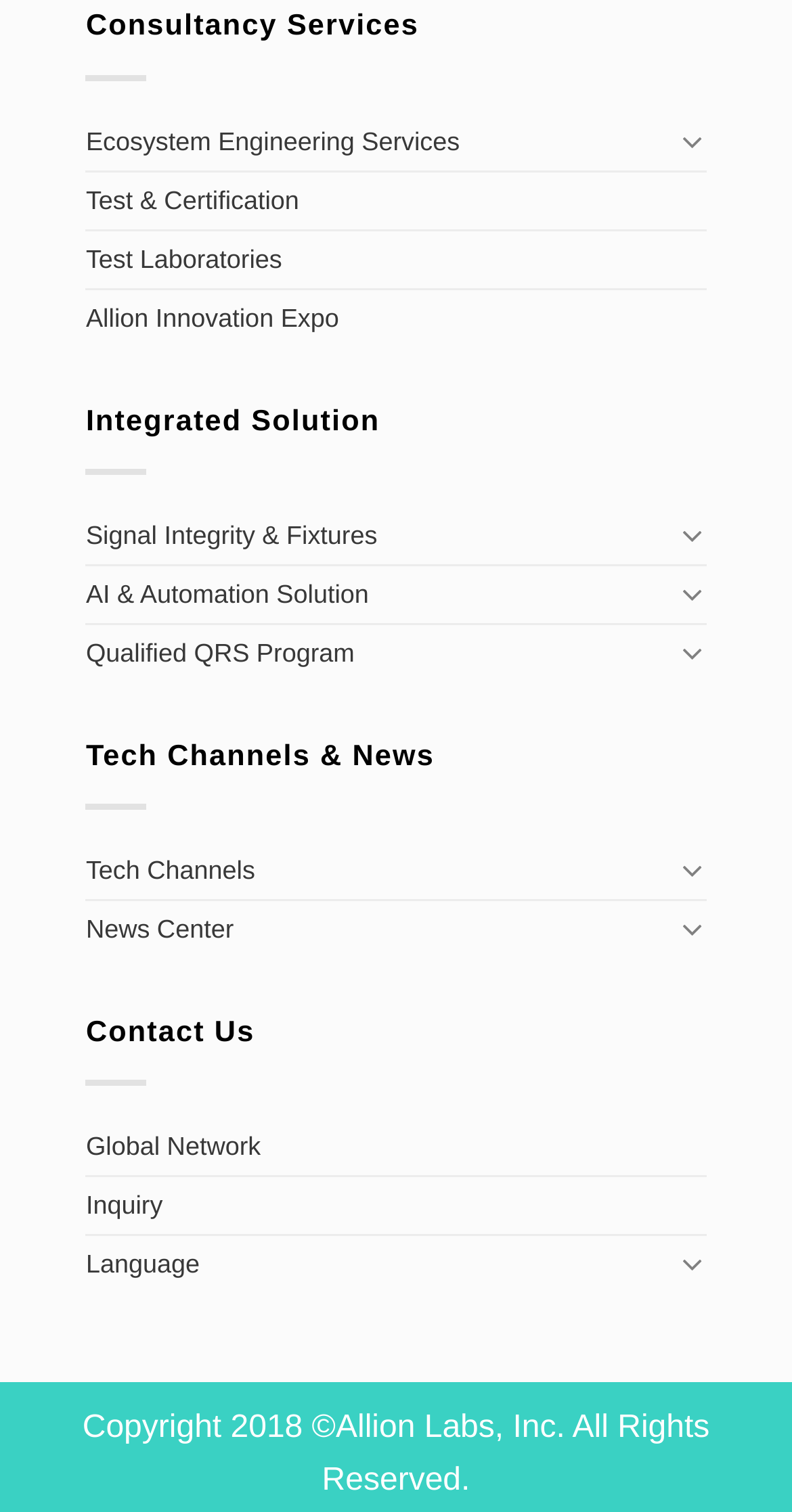Please provide the bounding box coordinates for the element that needs to be clicked to perform the following instruction: "Click the arrow button next to Integrated Solution". The coordinates should be given as four float numbers between 0 and 1, i.e., [left, top, right, bottom].

[0.857, 0.339, 0.892, 0.368]